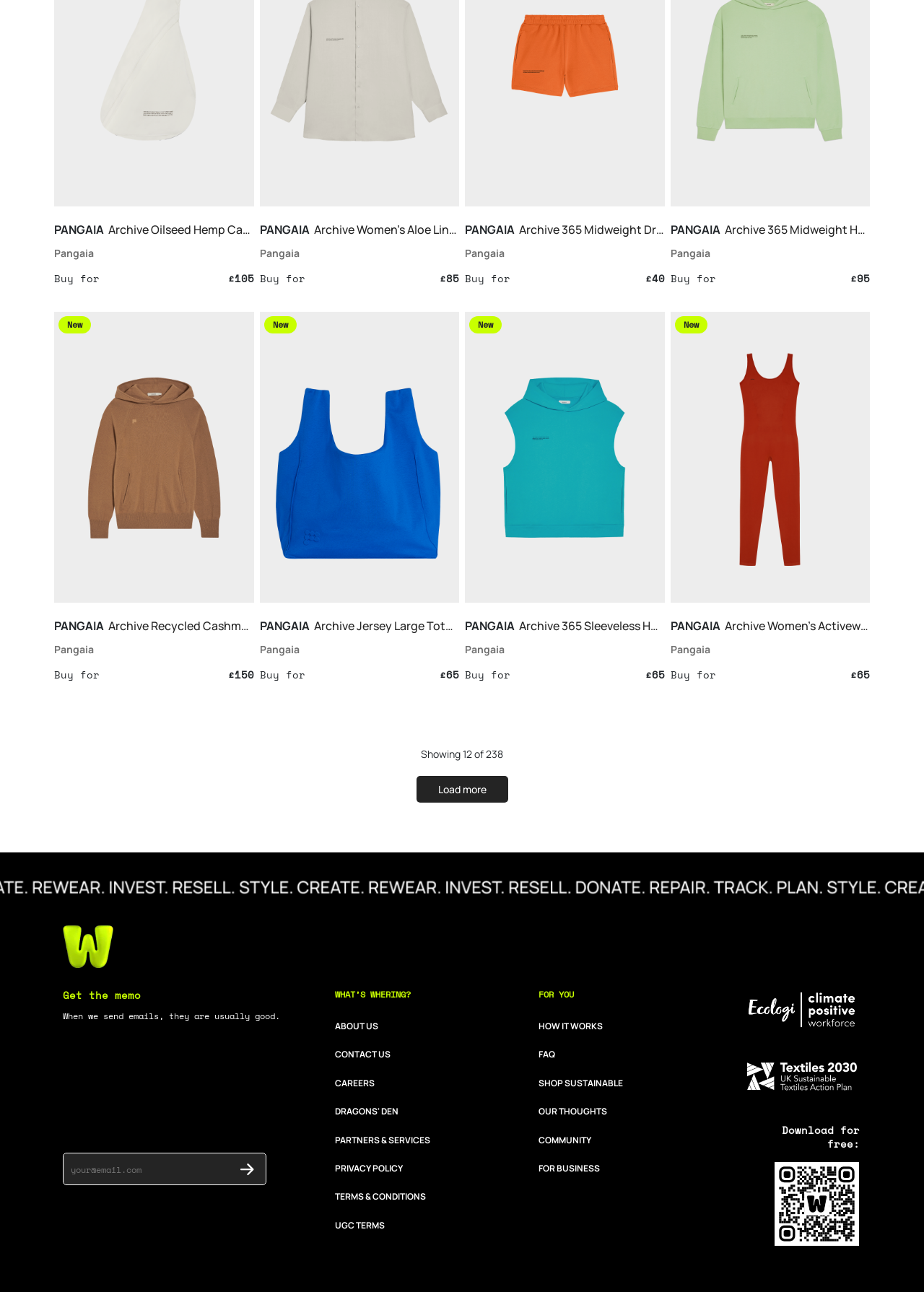Use a single word or phrase to answer this question: 
What is the name of the newsletter section?

Get the memo